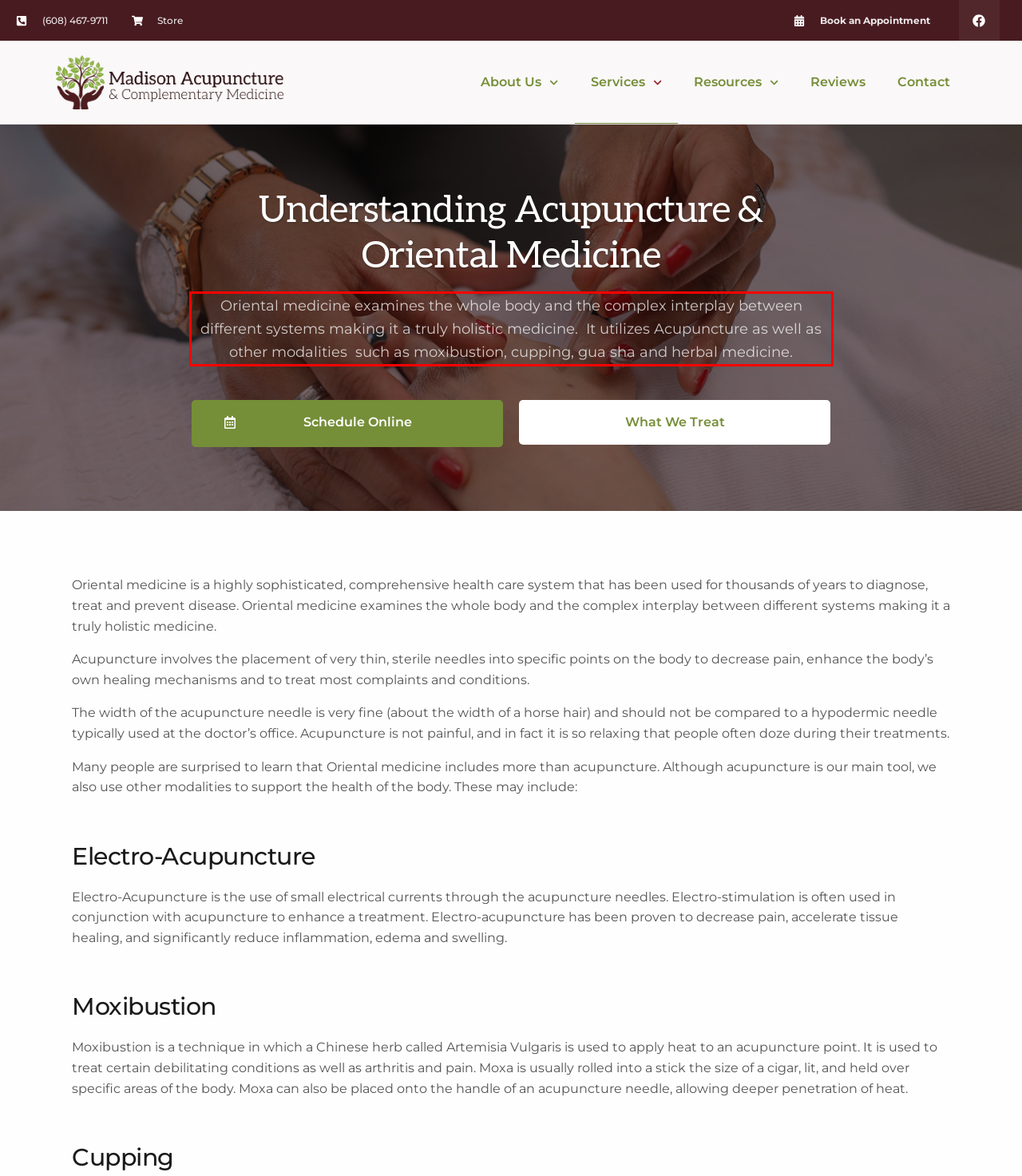You are provided with a screenshot of a webpage featuring a red rectangle bounding box. Extract the text content within this red bounding box using OCR.

Oriental medicine examines the whole body and the complex interplay between different systems making it a truly holistic medicine. It utilizes Acupuncture as well as other modalities such as moxibustion, cupping, gua sha and herbal medicine.